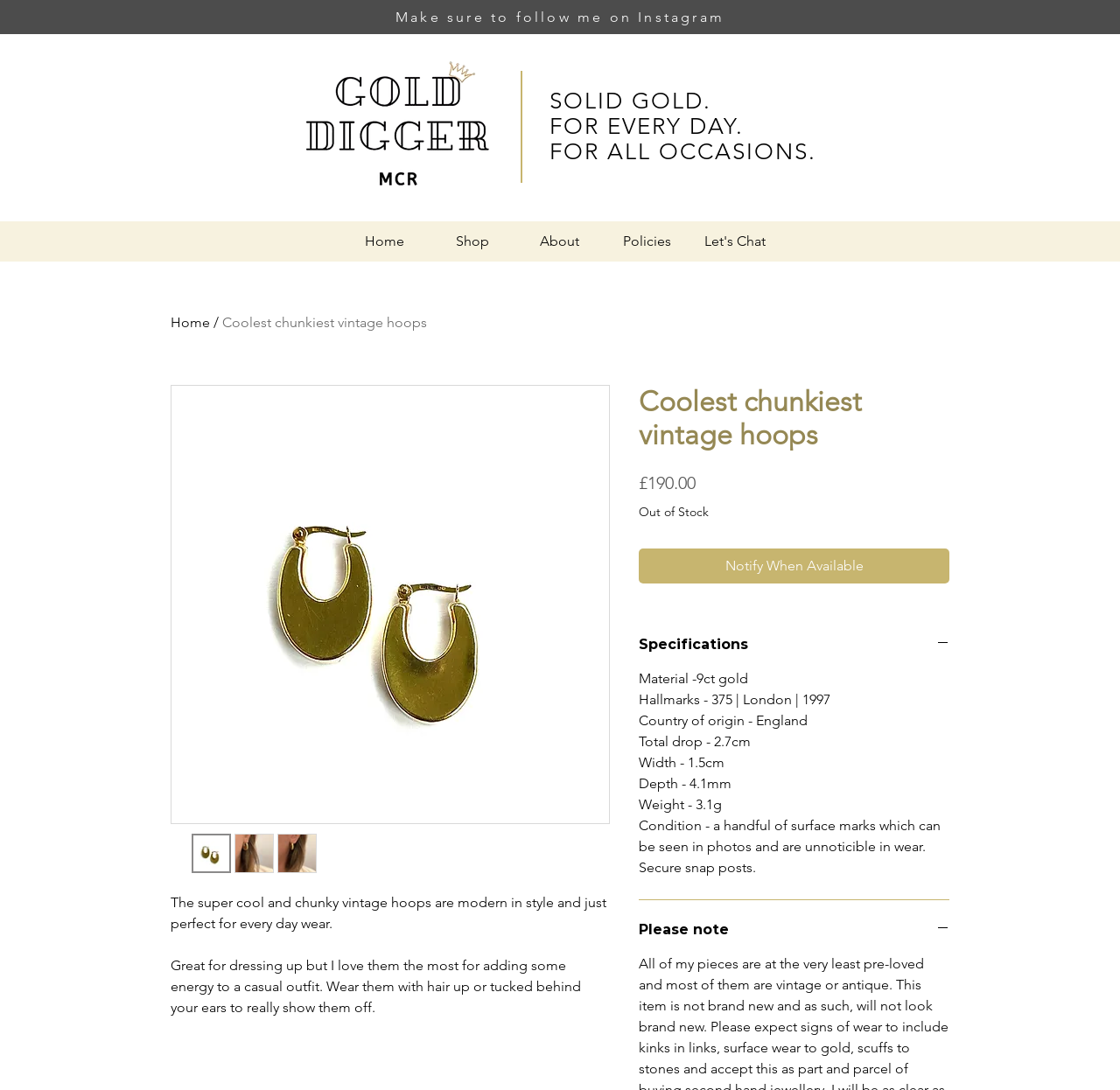Provide the bounding box coordinates of the UI element that matches the description: "Let's Chat".

[0.617, 0.205, 0.695, 0.238]